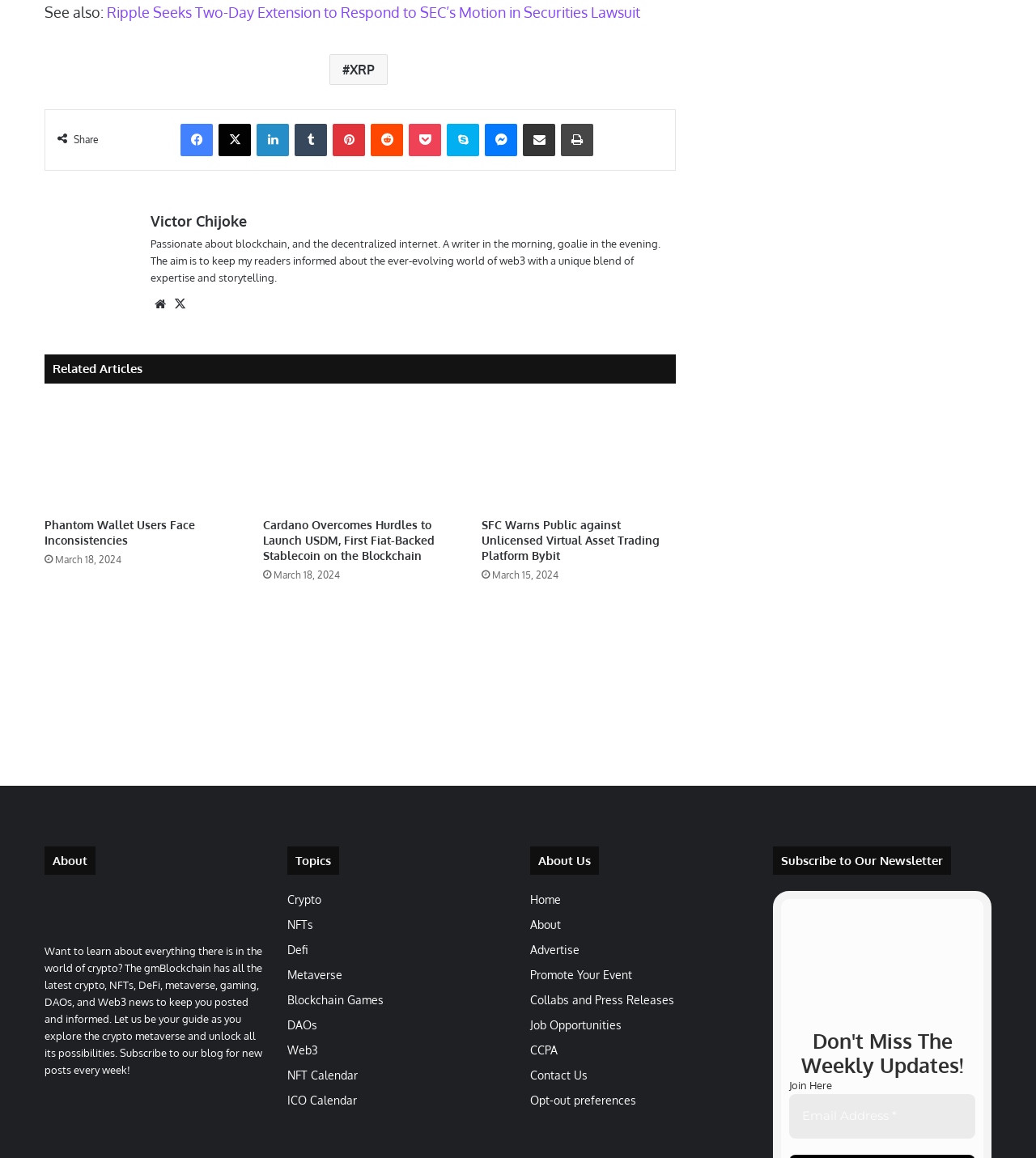Using the details from the image, please elaborate on the following question: What is the author's profession?

Based on the webpage, the author's profession is a writer, which is mentioned in the bio section as 'A writer in the morning, goalie in the evening'.